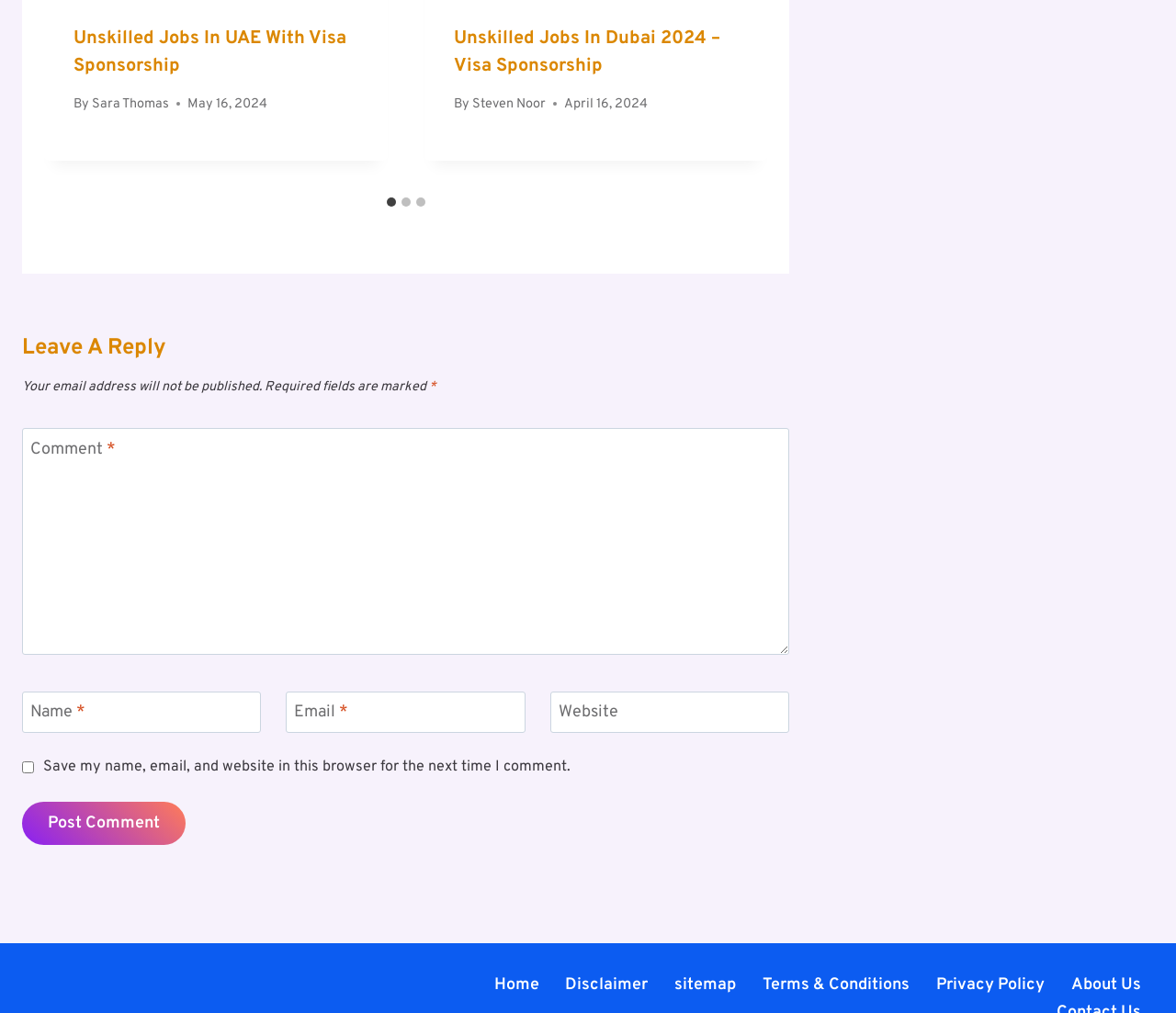How many tabs are available in the tablist?
Respond to the question with a single word or phrase according to the image.

3